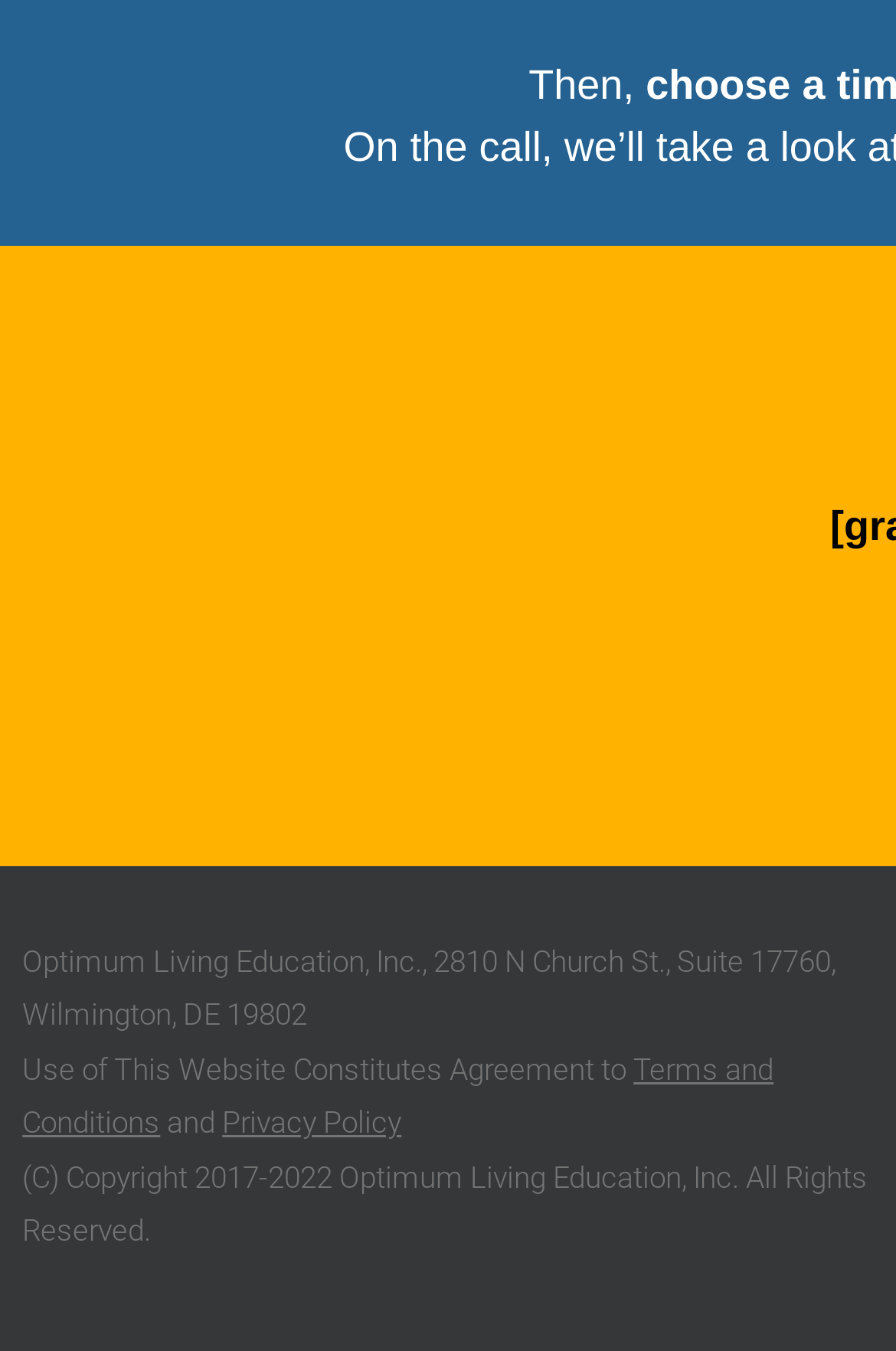What is the copyright year range of Optimum Living Education, Inc.?
Use the screenshot to answer the question with a single word or phrase.

2017-2022